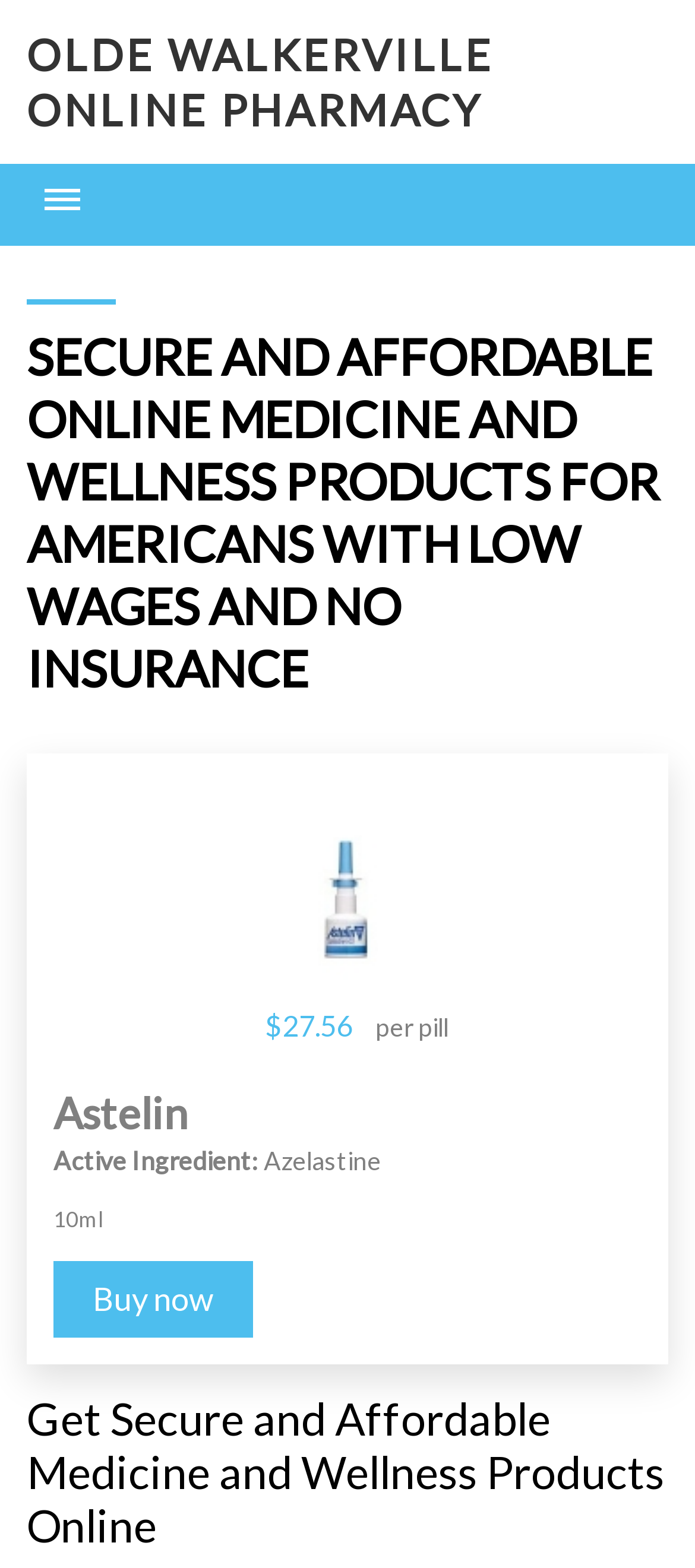Please provide a detailed answer to the question below by examining the image:
What is the active ingredient of Astelin?

I found the answer by looking at the product information section, where I saw a static text element with the label 'Active Ingredient:' followed by the text 'Azelastine'.